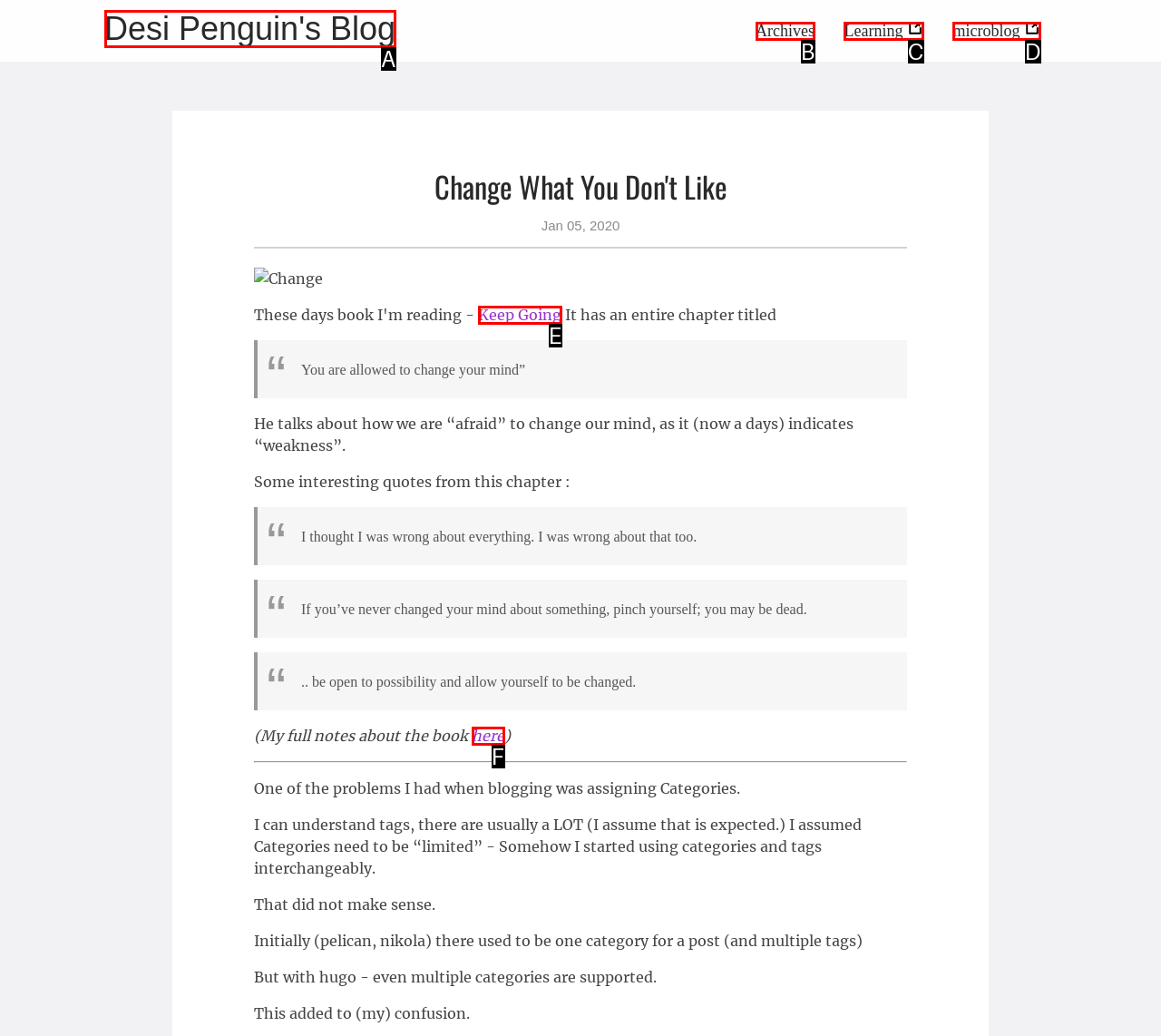Given the description: here, select the HTML element that matches it best. Reply with the letter of the chosen option directly.

F